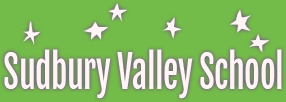What shapes are scattered around the logo?
From the screenshot, supply a one-word or short-phrase answer.

Star shapes